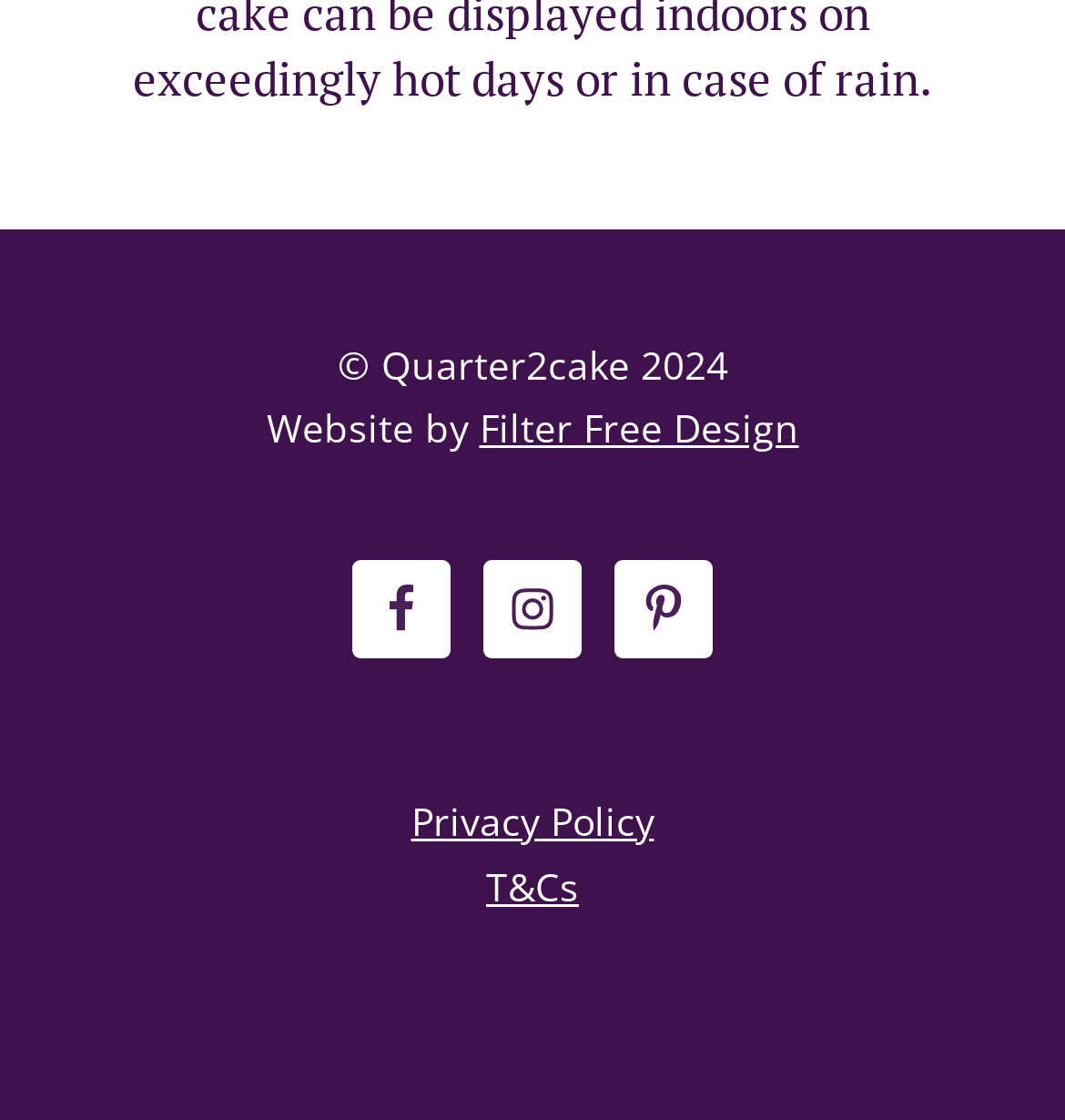What is the last link at the bottom of the webpage?
Using the image as a reference, deliver a detailed and thorough answer to the question.

The last link at the bottom of the webpage is 'T&Cs', which stands for Terms and Conditions.